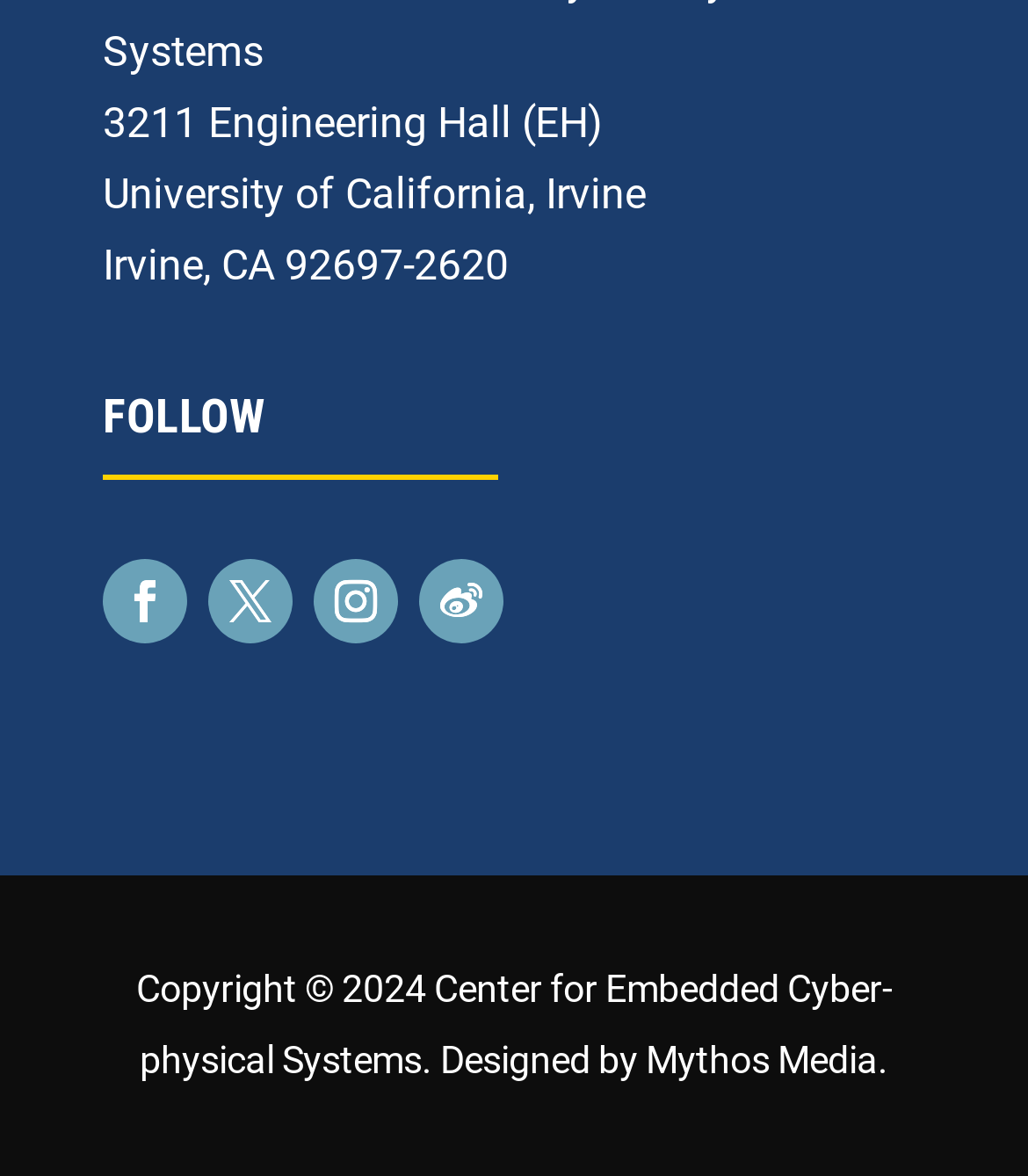How many social media links are there?
Provide a detailed and well-explained answer to the question.

There are four social media links represented by Unicode characters '', '', '', and '' located horizontally next to each other.